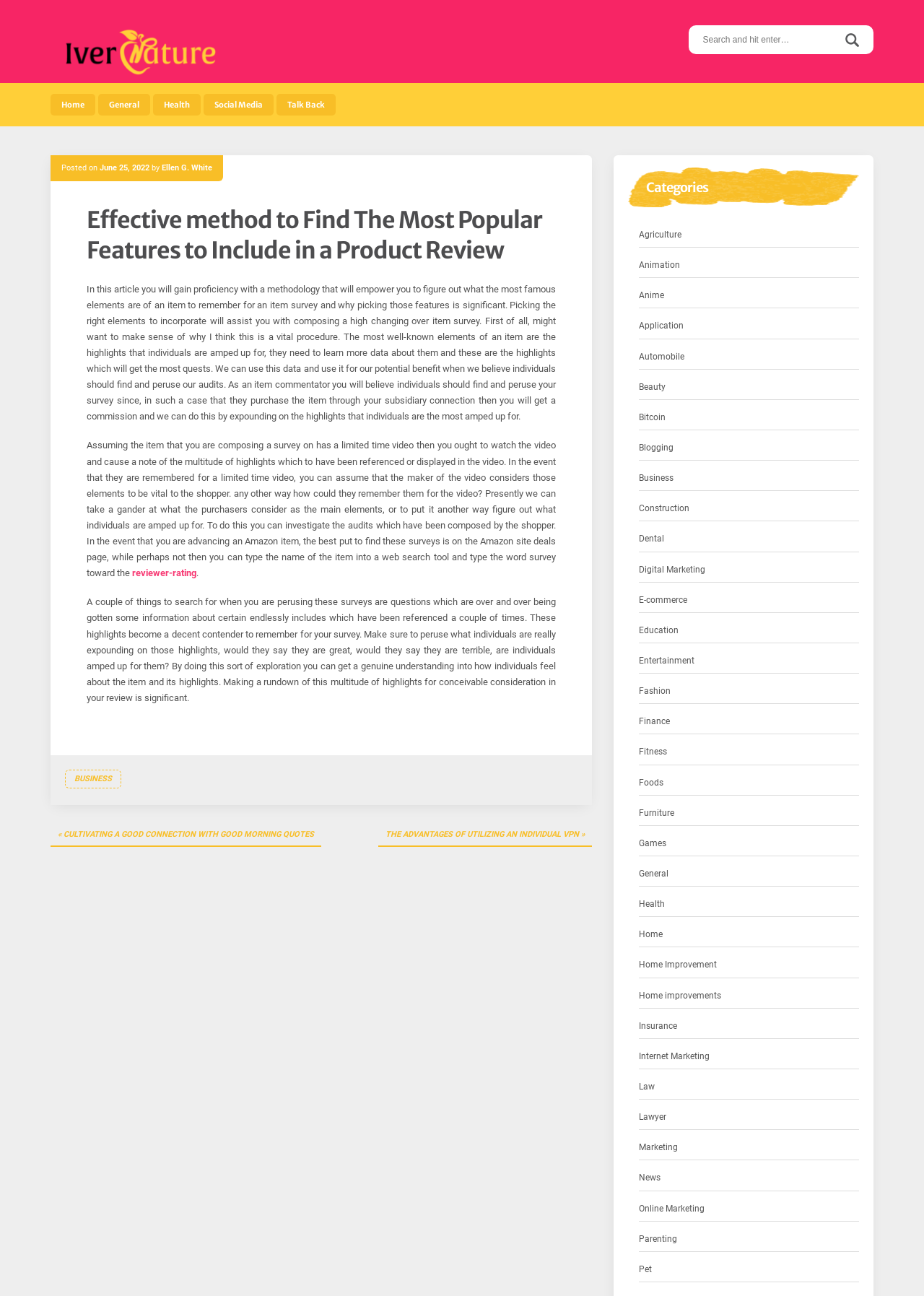Find the bounding box coordinates for the element that must be clicked to complete the instruction: "Explore the 'Business' category". The coordinates should be four float numbers between 0 and 1, indicated as [left, top, right, bottom].

[0.691, 0.363, 0.729, 0.375]